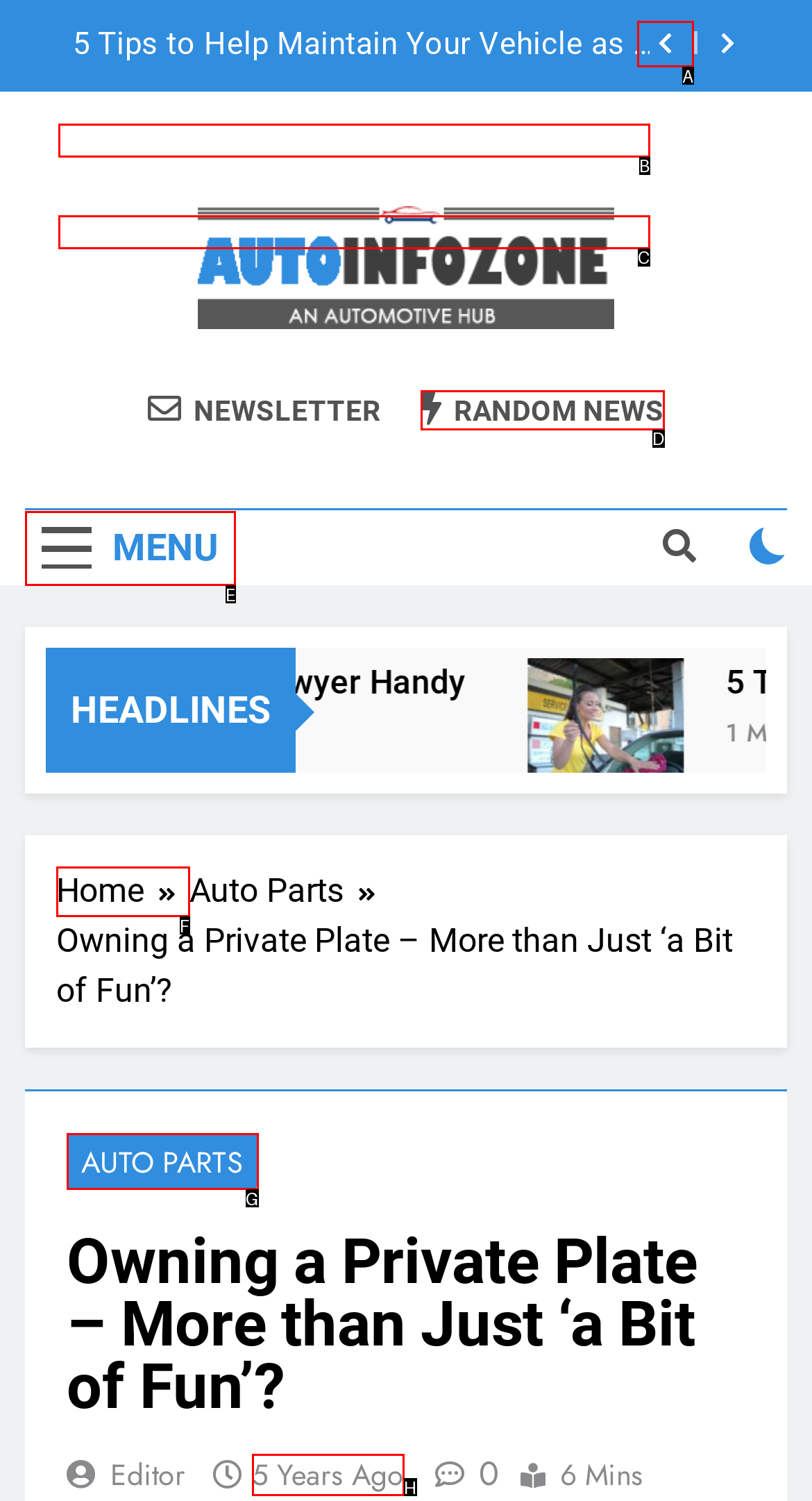Identify the UI element that best fits the description: 5 years ago5 years ago
Respond with the letter representing the correct option.

H